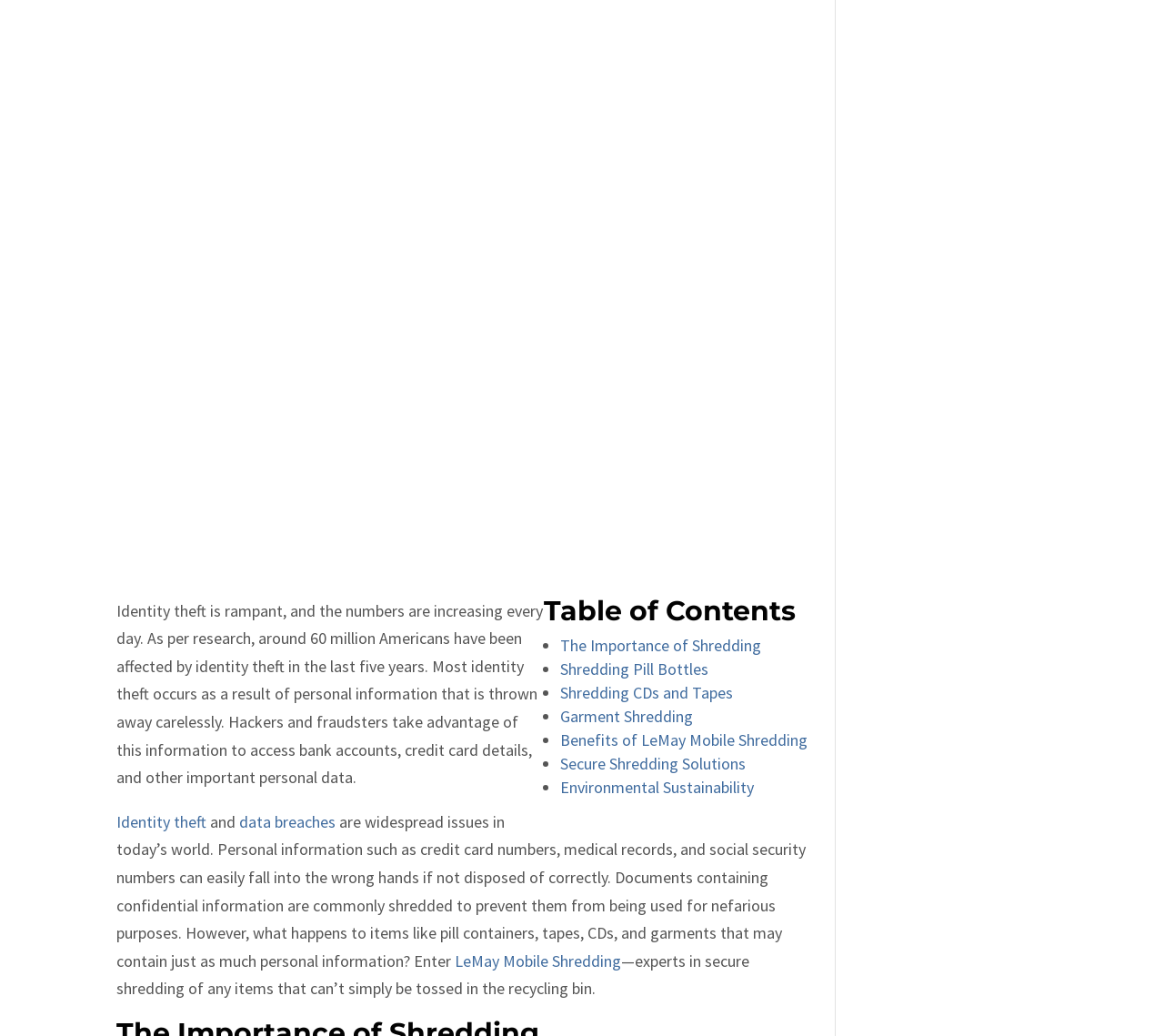Extract the bounding box of the UI element described as: "Secure Shredding Solutions".

[0.481, 0.727, 0.641, 0.747]